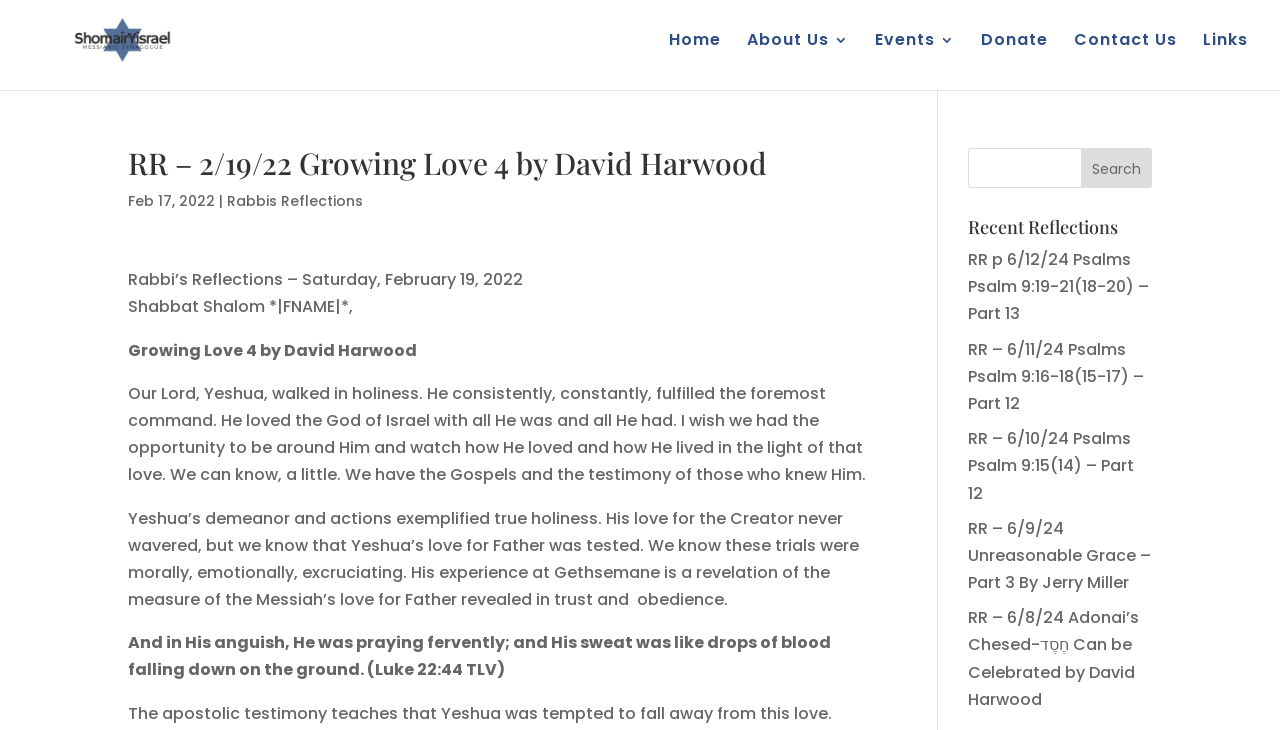Determine the bounding box coordinates for the clickable element required to fulfill the instruction: "Read the 'Recent Reflections'". Provide the coordinates as four float numbers between 0 and 1, i.e., [left, top, right, bottom].

[0.756, 0.299, 0.9, 0.337]